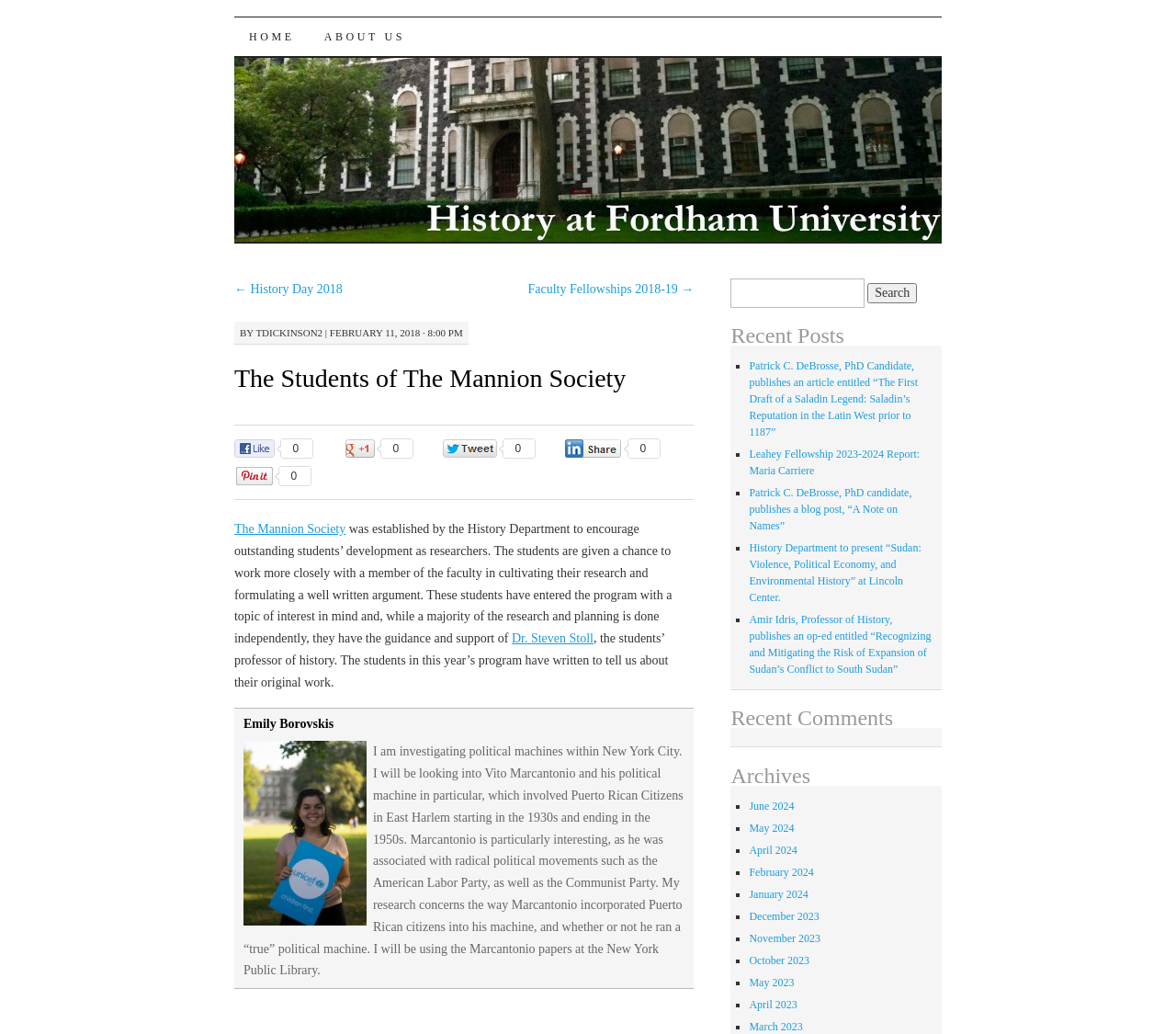What is the name of the society?
Please provide a comprehensive answer based on the details in the screenshot.

The question asks for the name of the society, which can be found in the heading 'The Students of The Mannion Society' and also in the link 'The Mannion Society'.